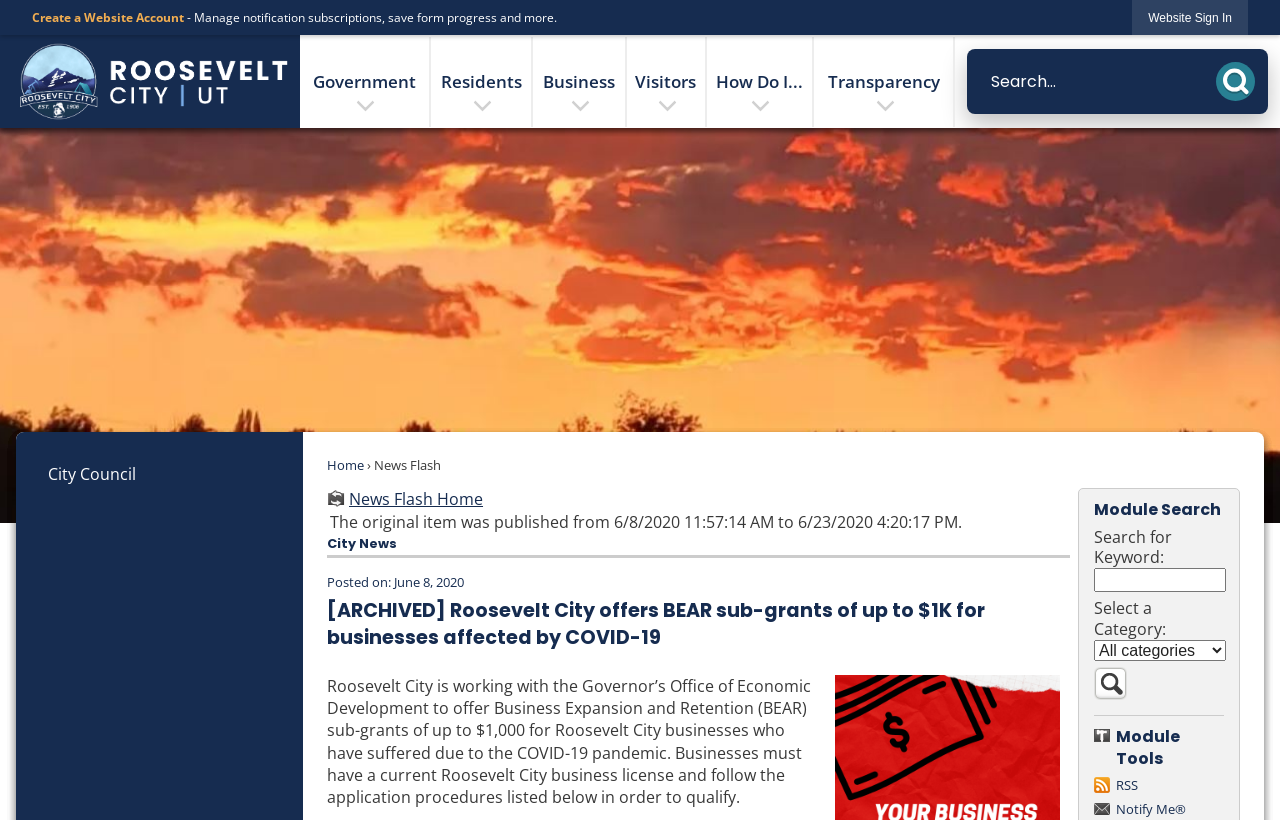Provide a comprehensive description of the webpage.

The webpage is a news flash page from Roosevelt City, with a focus on providing information about BEAR sub-grants for businesses affected by COVID-19. 

At the top of the page, there is a link to "Skip to Main Content" and a button to "Create a Website Account" alongside a brief description of its benefits. To the right of these elements, there is a "Website Sign In" button. 

Below these top elements, there is a horizontal menu with five menu items: "Government", "Residents", "Business", "Visitors", and "How Do I...". Each of these menu items has a dropdown menu. 

To the right of the horizontal menu, there is a "UT Roosevelt City Homepage" link with an accompanying image. Below this link, there is a vertical menu with a "City Council" menu item. 

The main content of the page is divided into two sections. On the left, there is a "News Flash" section with a heading and a brief description of the news flash. Below this, there is a "City News" heading, followed by a posted date and a news title "[ARCHIVED] Roosevelt City offers BEAR sub-grants of up to $1K for businesses affected by COVID-19". The news article describes the BEAR sub-grants and their application procedures. 

On the right side of the page, there is a "Search" region with a search textbox and a search button accompanied by an image. Below this, there is a "Module Search" region with a heading, a search textbox, a category selection combobox, and a search button accompanied by an image. There are also links to "RSS" and "Notify Me®" at the bottom of this region.